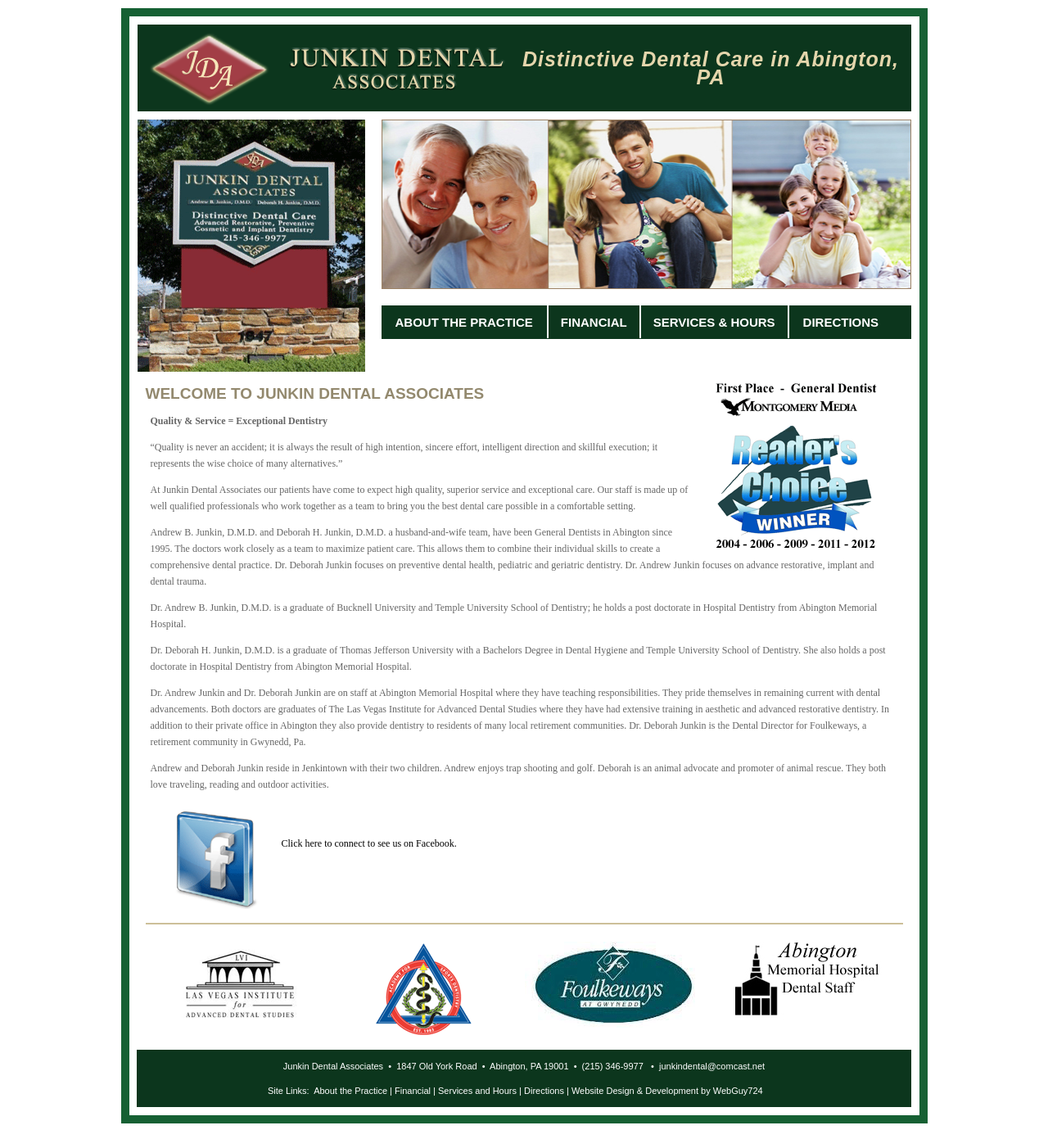Identify the bounding box coordinates of the clickable region required to complete the instruction: "View the Facebook page". The coordinates should be given as four float numbers within the range of 0 and 1, i.e., [left, top, right, bottom].

[0.268, 0.73, 0.436, 0.74]